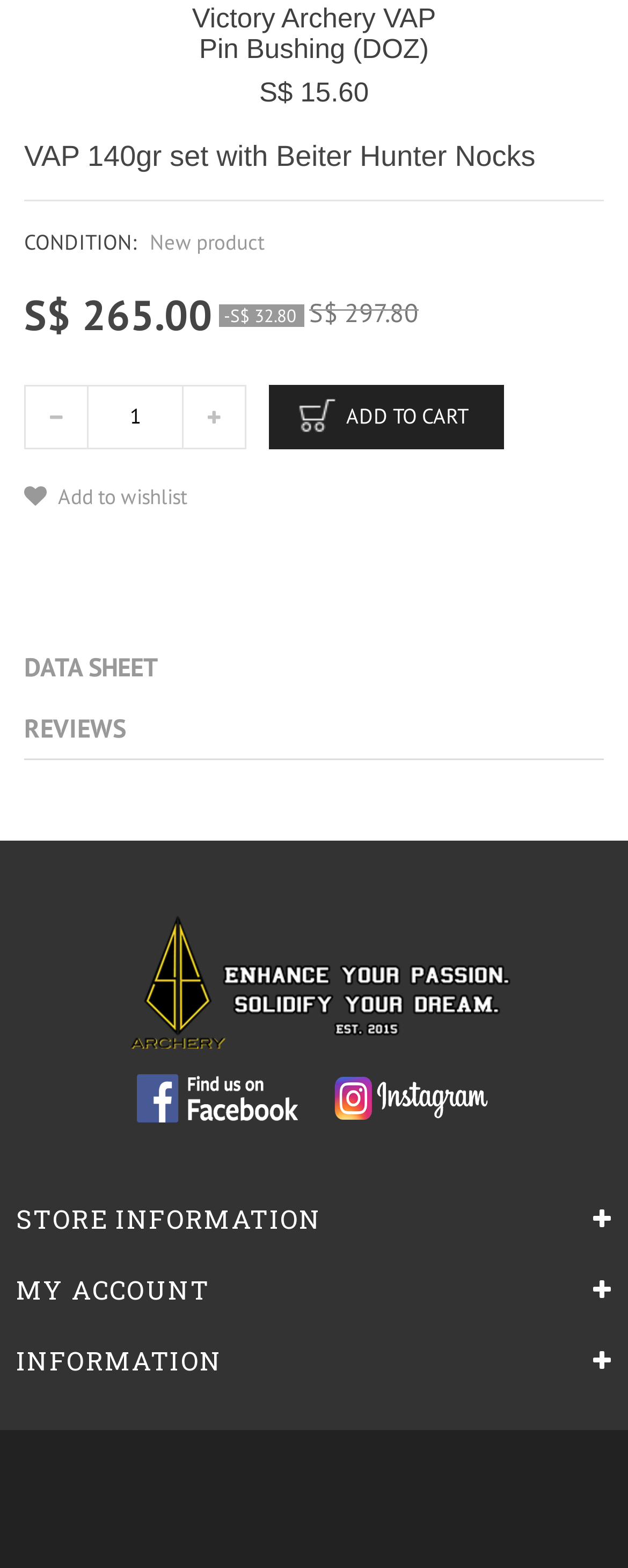Find the bounding box coordinates of the clickable element required to execute the following instruction: "go to next page". Provide the coordinates as four float numbers between 0 and 1, i.e., [left, top, right, bottom].

None